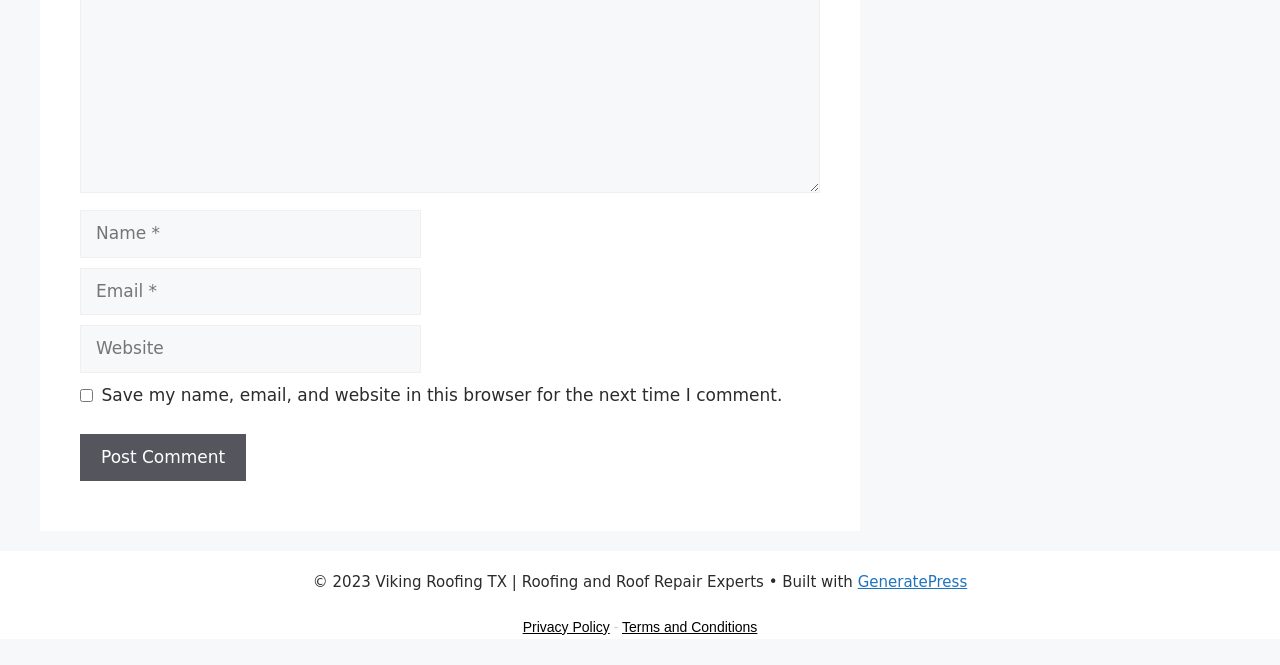Answer succinctly with a single word or phrase:
What is the label of the checkbox?

Save my name, email, and website in this browser for the next time I comment.